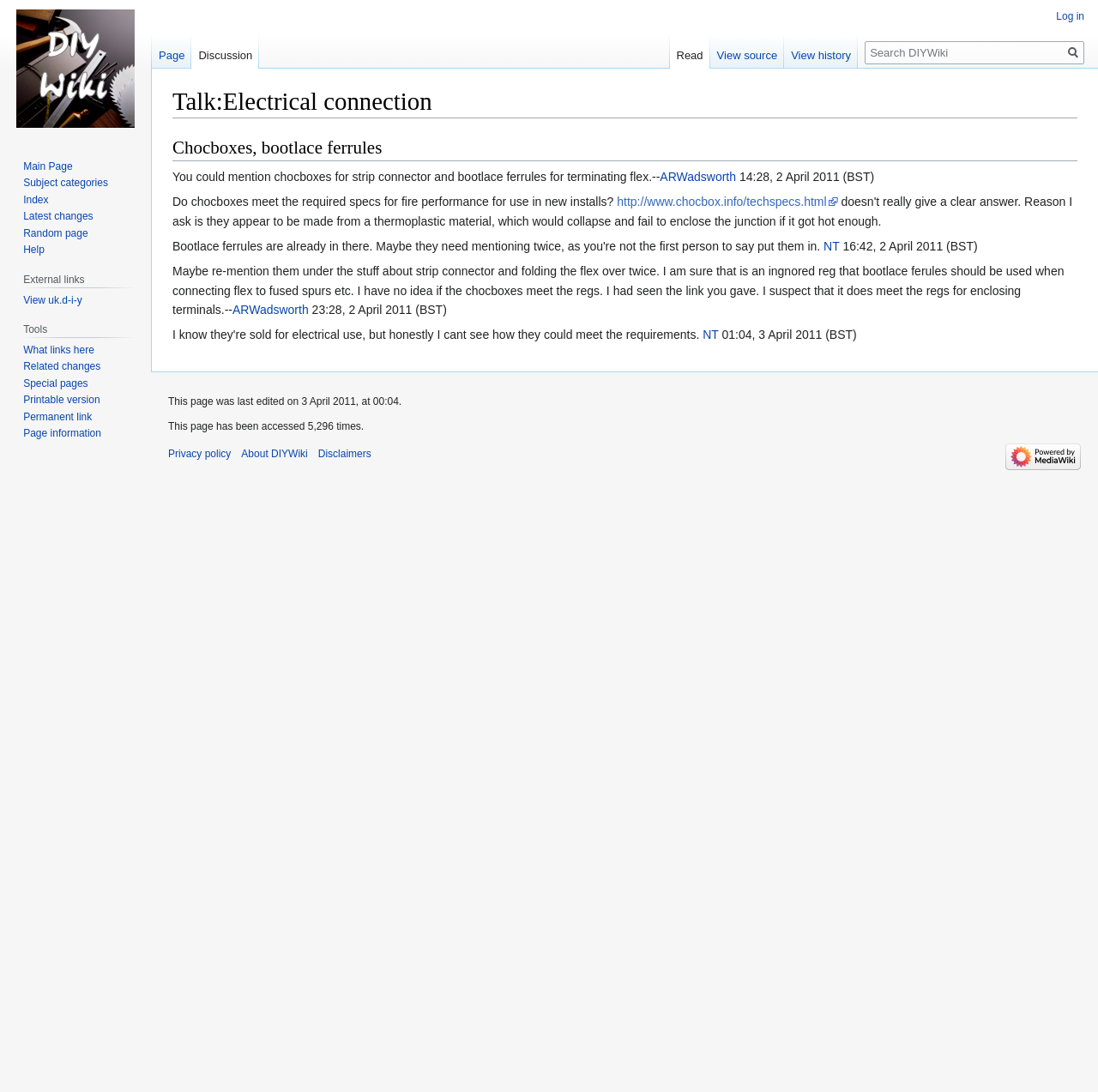Identify the bounding box coordinates necessary to click and complete the given instruction: "Search".

[0.788, 0.038, 0.988, 0.059]